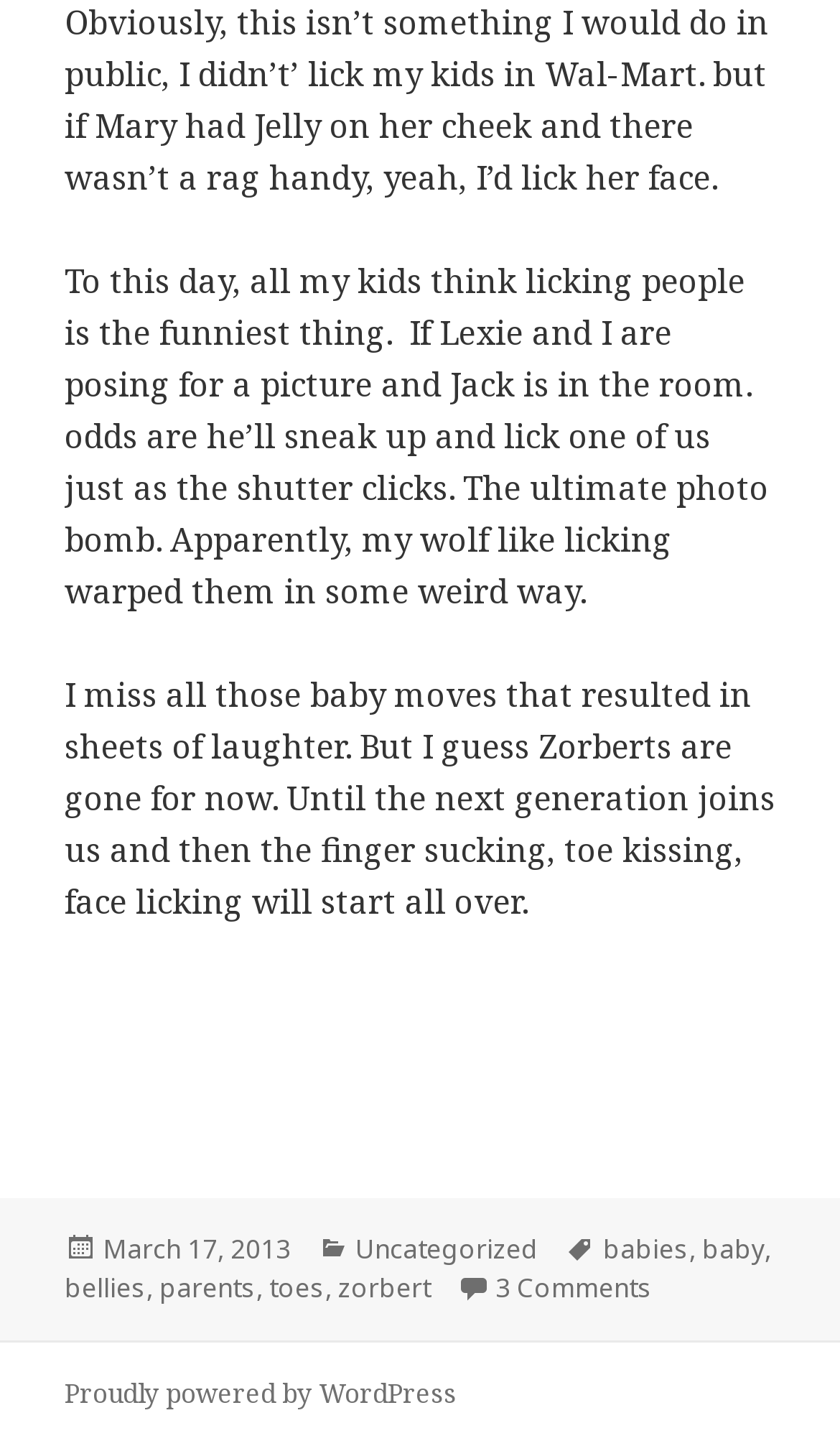Indicate the bounding box coordinates of the element that must be clicked to execute the instruction: "Read the categories of the post". The coordinates should be given as four float numbers between 0 and 1, i.e., [left, top, right, bottom].

[0.42, 0.849, 0.585, 0.875]